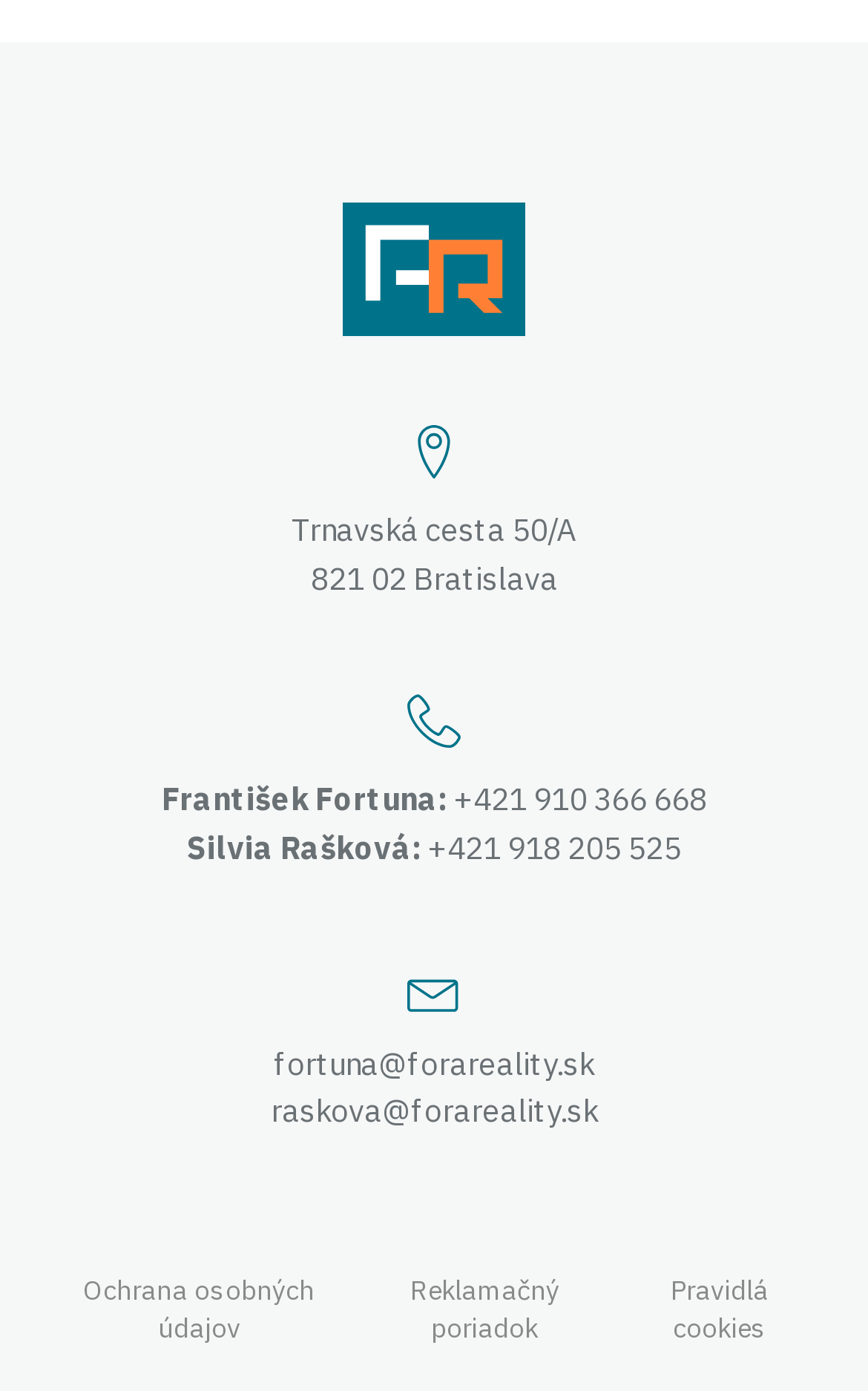What is the address of František Fortuna?
Could you answer the question with a detailed and thorough explanation?

I found the address by looking at the static text elements near František Fortuna's name, which are 'Trnavská cesta 50/A' and '821 02 Bratislava'.